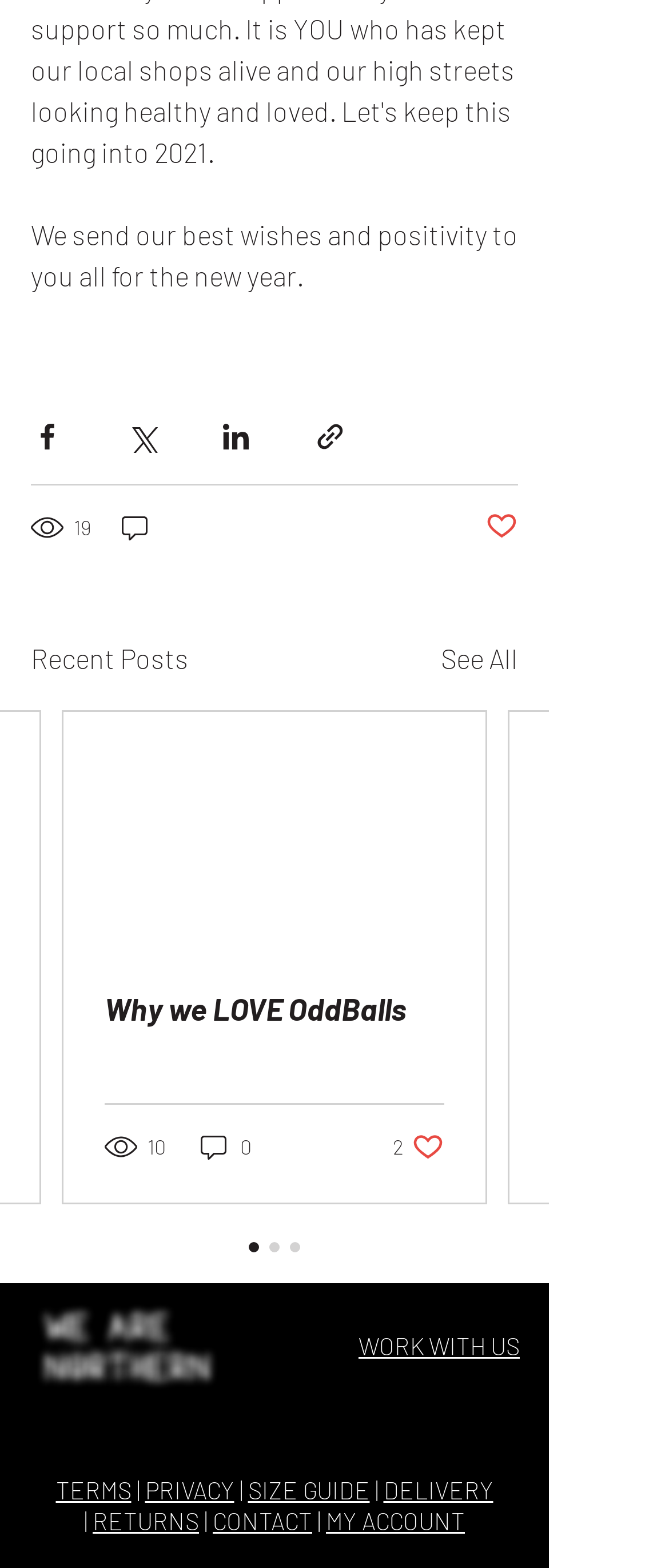What is the message at the top of the webpage?
Based on the image, answer the question with a single word or brief phrase.

New year wishes